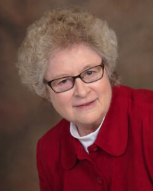What is the color of the jacket worn by Flo?
Please provide a full and detailed response to the question.

According to the caption, Flo is wearing a vibrant red jacket that enhances her approachable demeanor, which suggests that the jacket is a prominent feature of her attire.